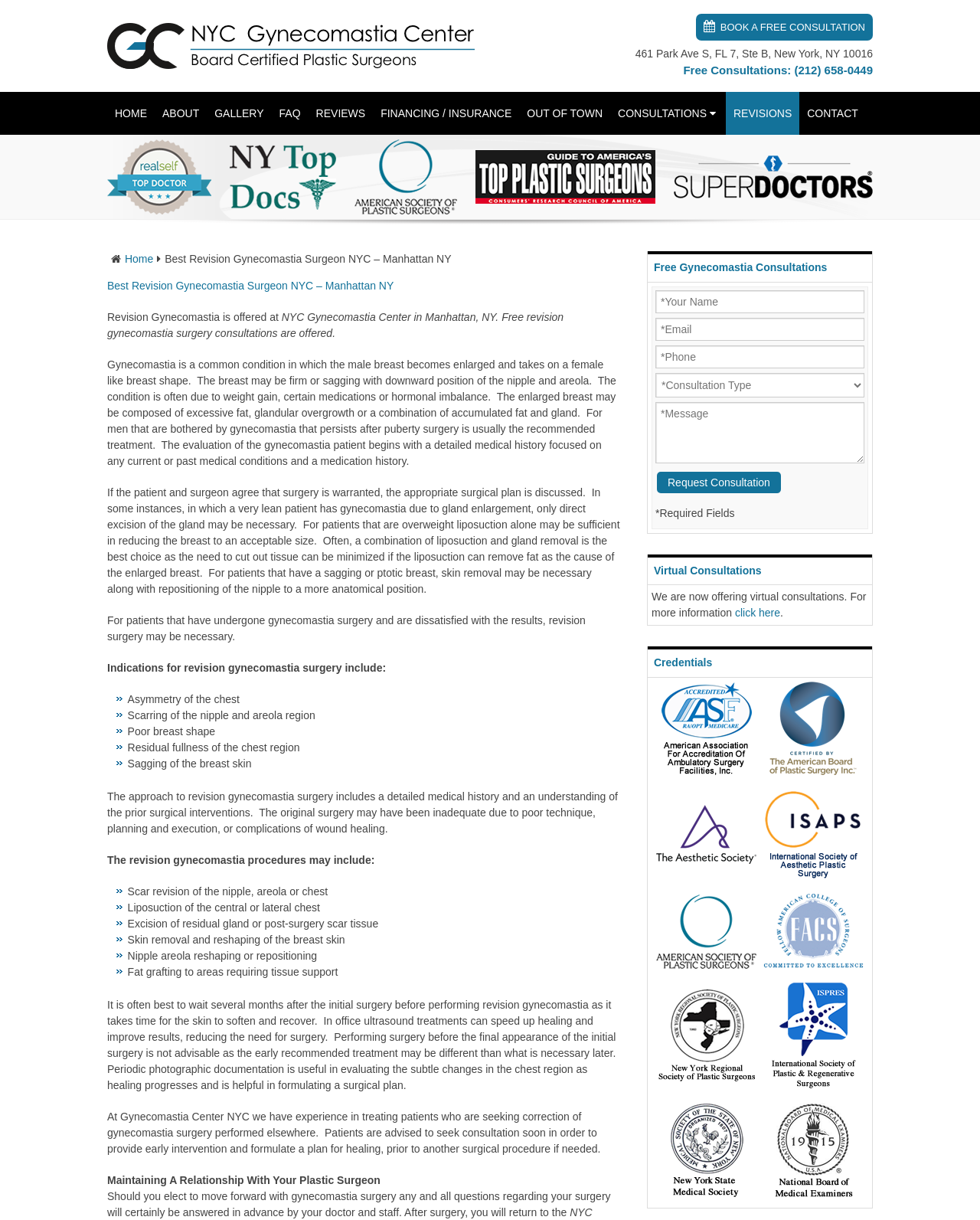Provide the bounding box coordinates for the specified HTML element described in this description: "Out of Town". The coordinates should be four float numbers ranging from 0 to 1, in the format [left, top, right, bottom].

[0.53, 0.075, 0.623, 0.11]